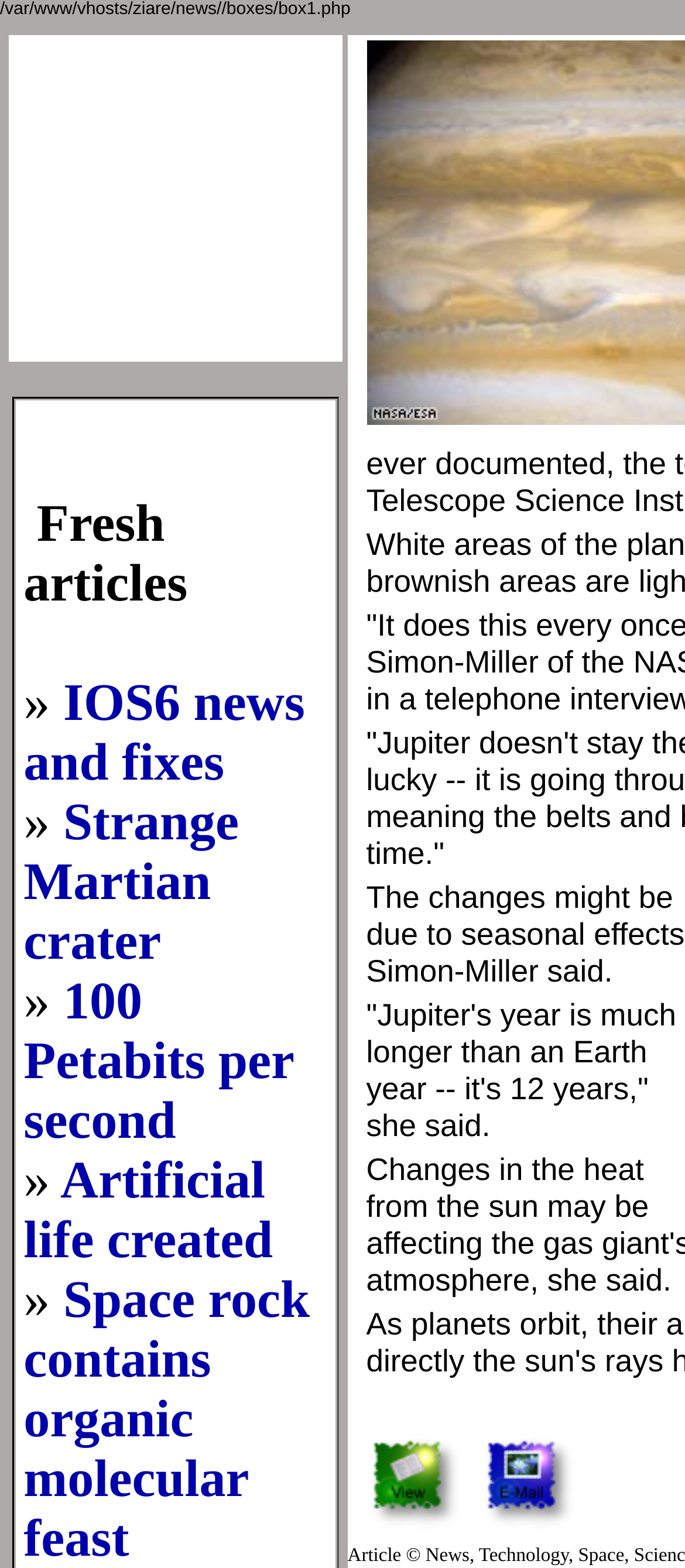Using the image as a reference, answer the following question in as much detail as possible:
What is the layout of the webpage?

The webpage uses a table-based layout, with multiple tables and table cells containing different types of content, such as news articles, links, and images.